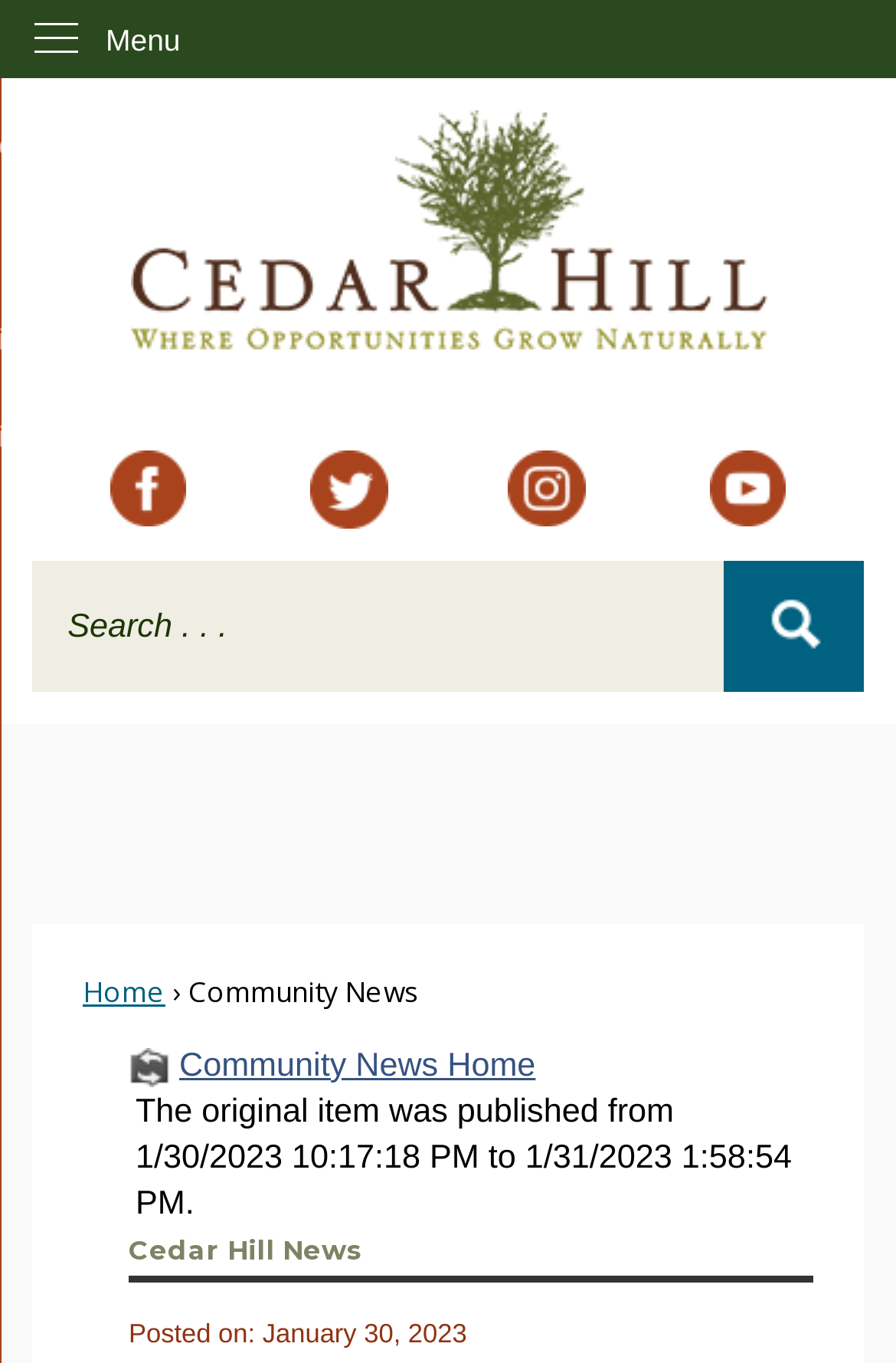Answer the question in a single word or phrase:
What is the purpose of the search box?

Site Search